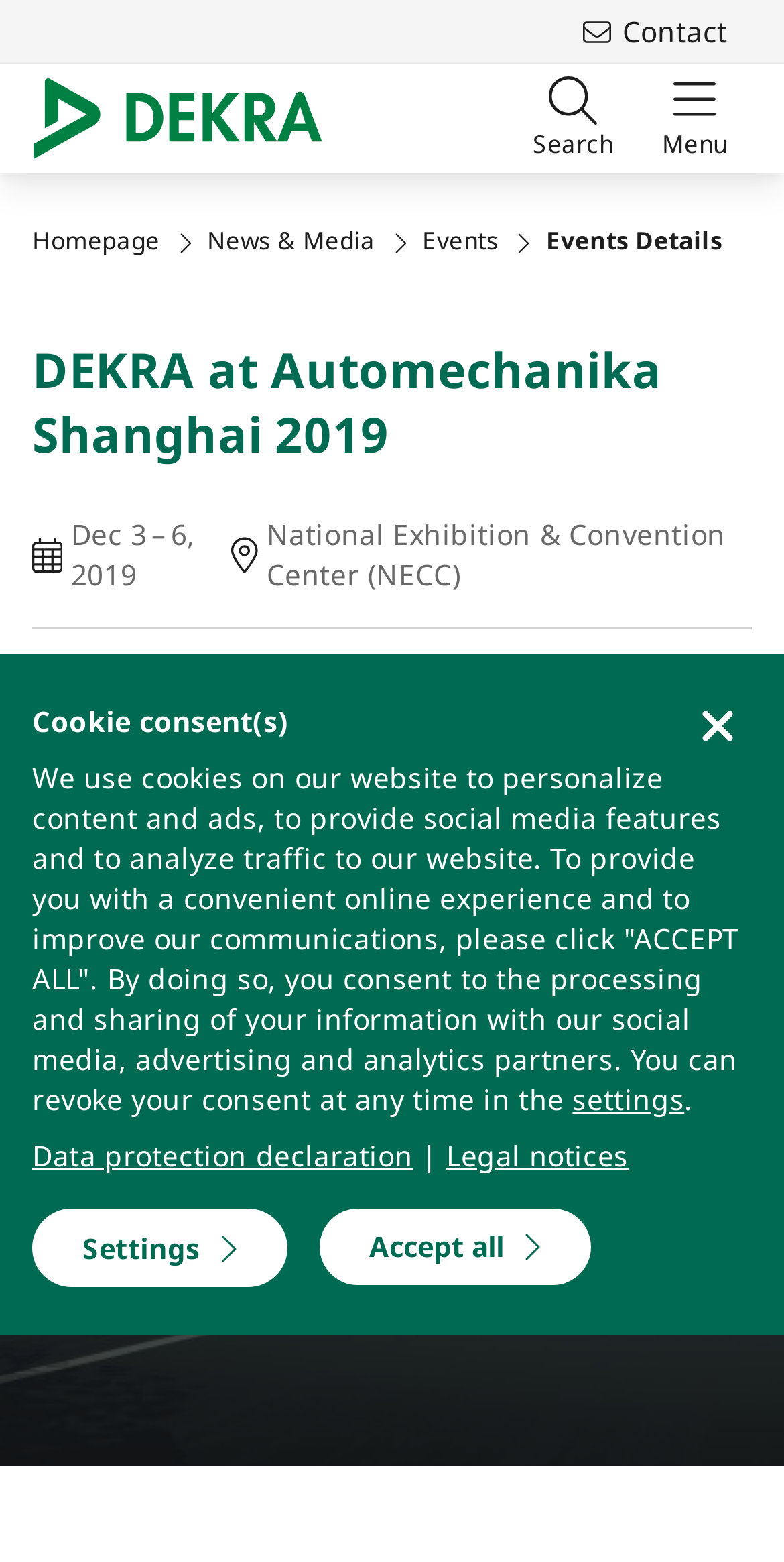Can you identify the bounding box coordinates of the clickable region needed to carry out this instruction: 'View the news and media page'? The coordinates should be four float numbers within the range of 0 to 1, stated as [left, top, right, bottom].

[0.264, 0.144, 0.478, 0.165]